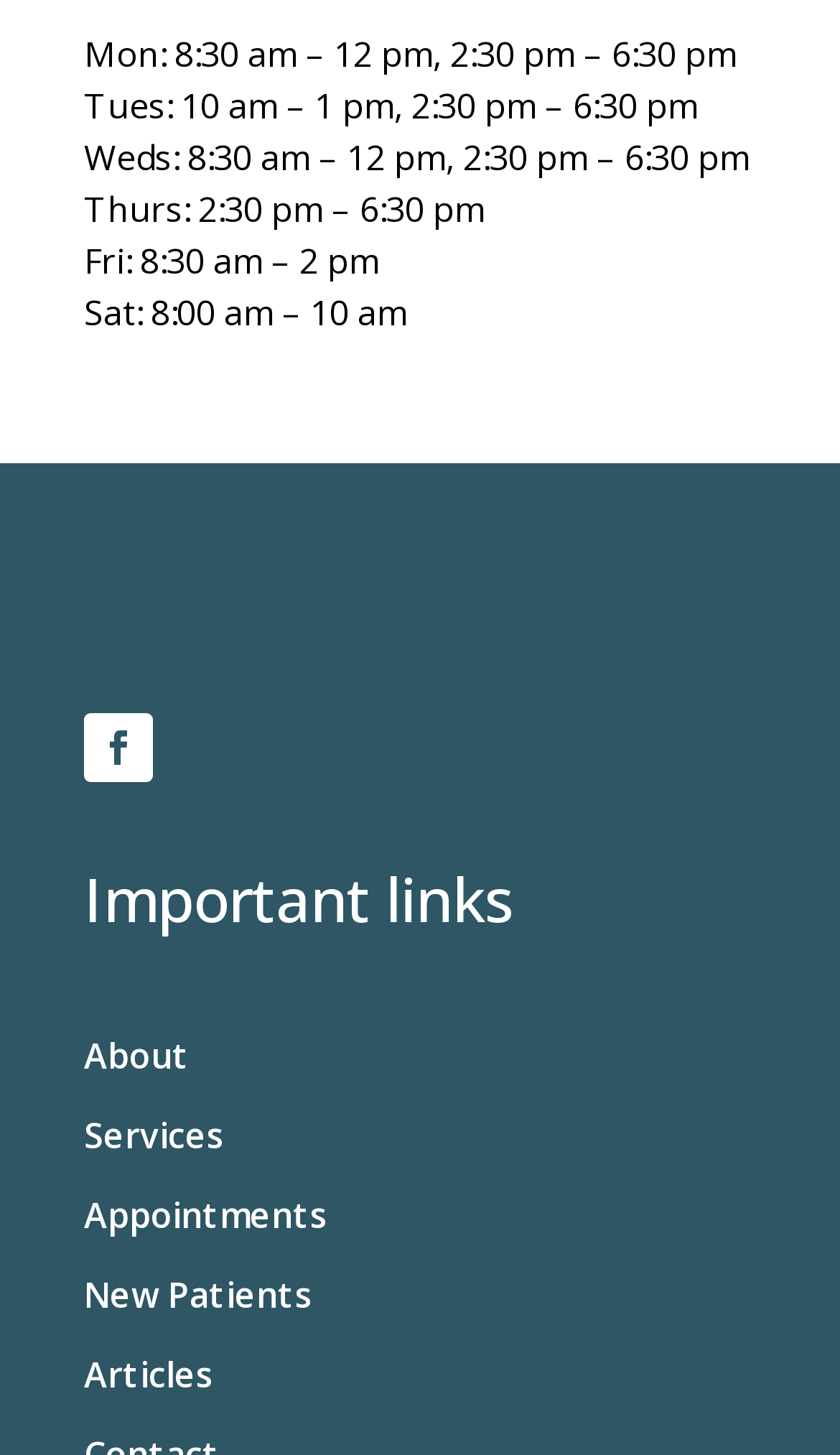Reply to the question with a single word or phrase:
Are there any social media links?

Yes